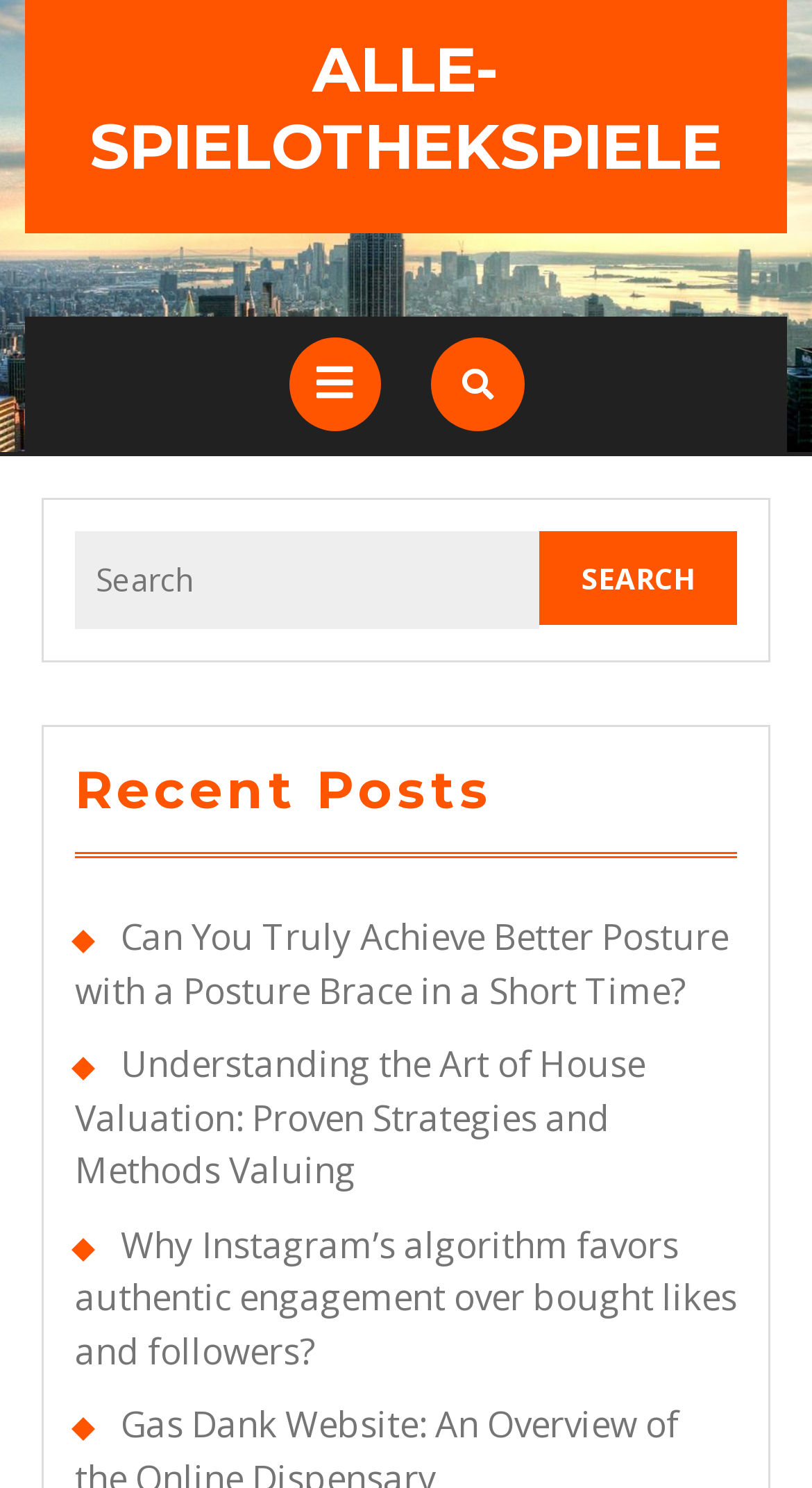Please determine and provide the text content of the webpage's heading.

Getting Flexible Patterns Of Online Bet Support